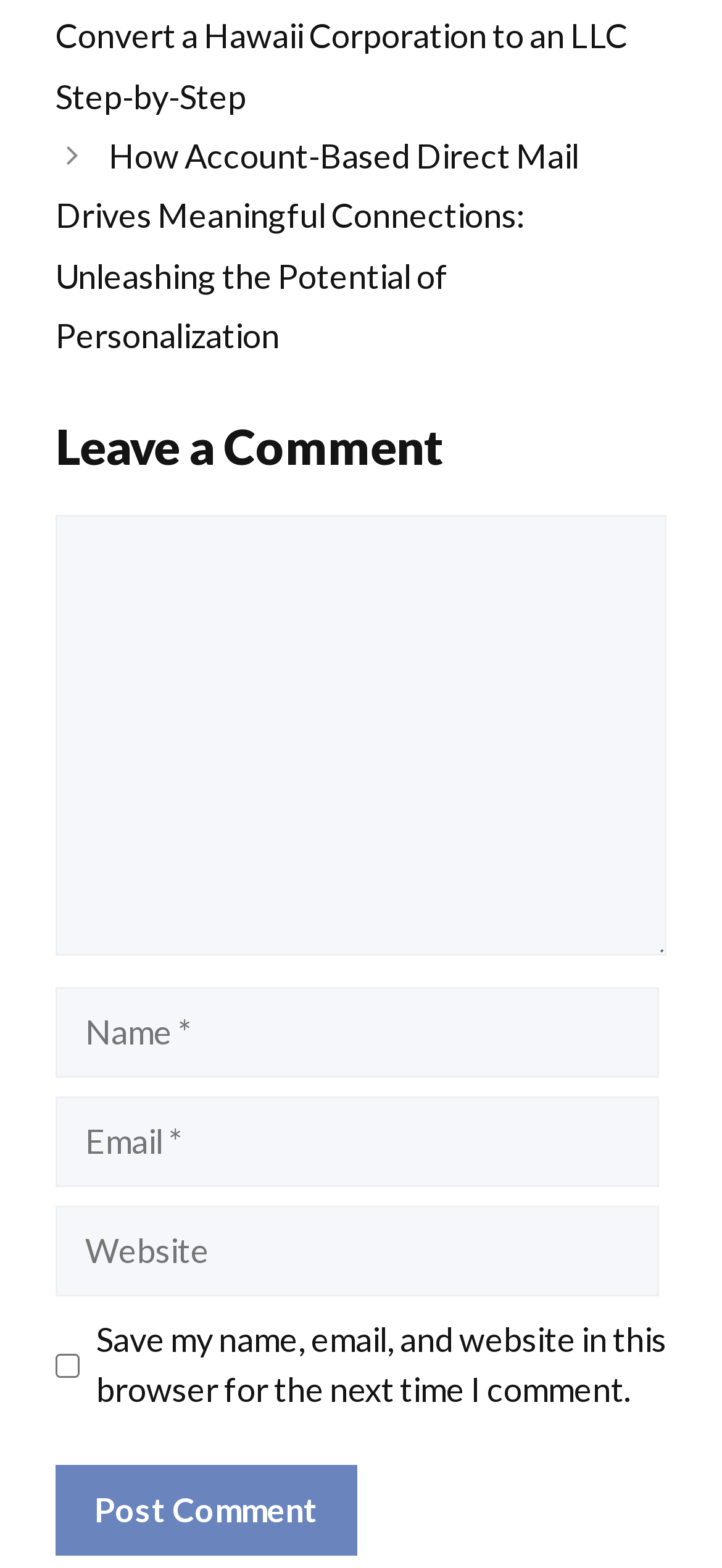Give a succinct answer to this question in a single word or phrase: 
What is the button at the bottom of the page for?

To post a comment